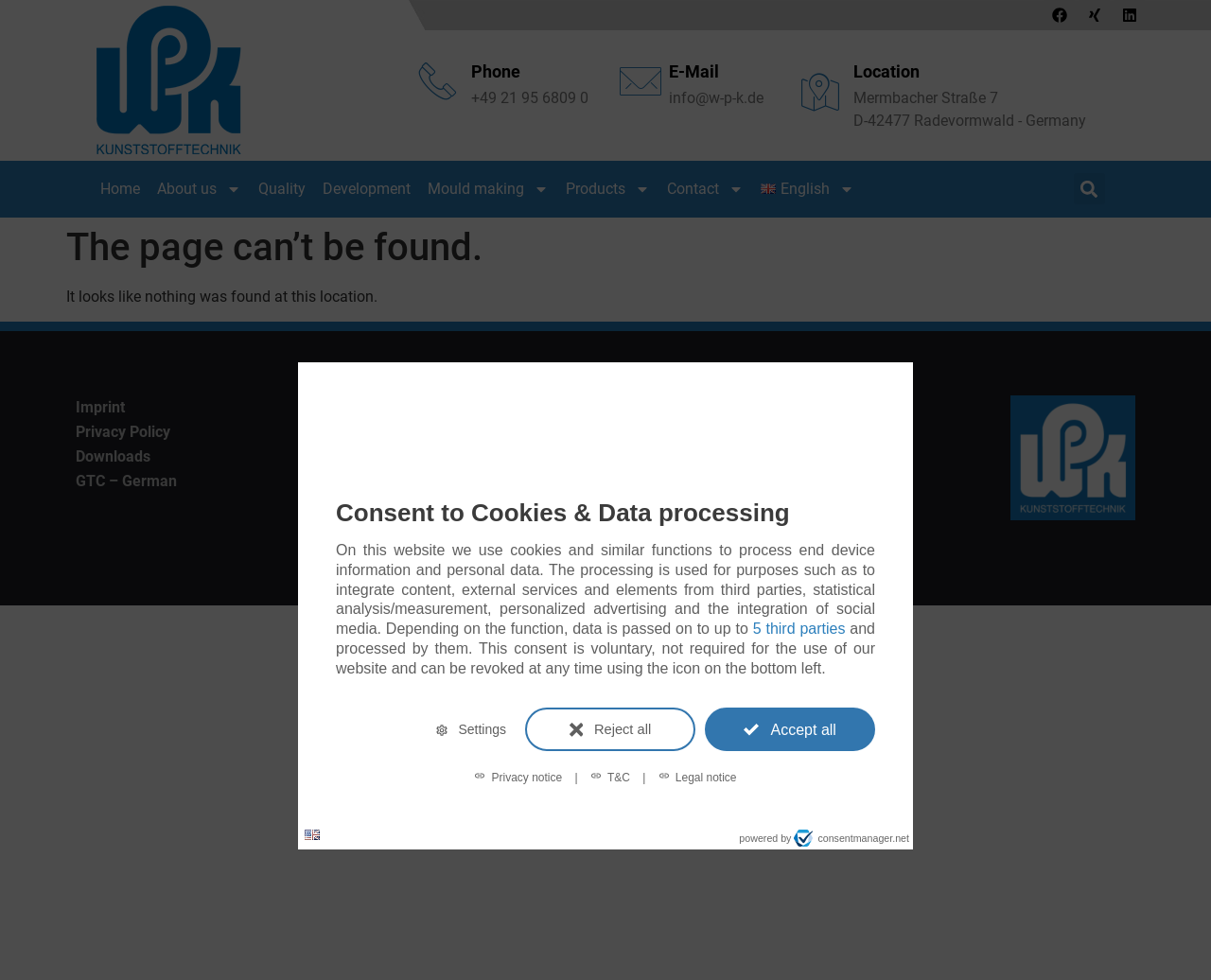Determine the title of the webpage and give its text content.

The page can’t be found.